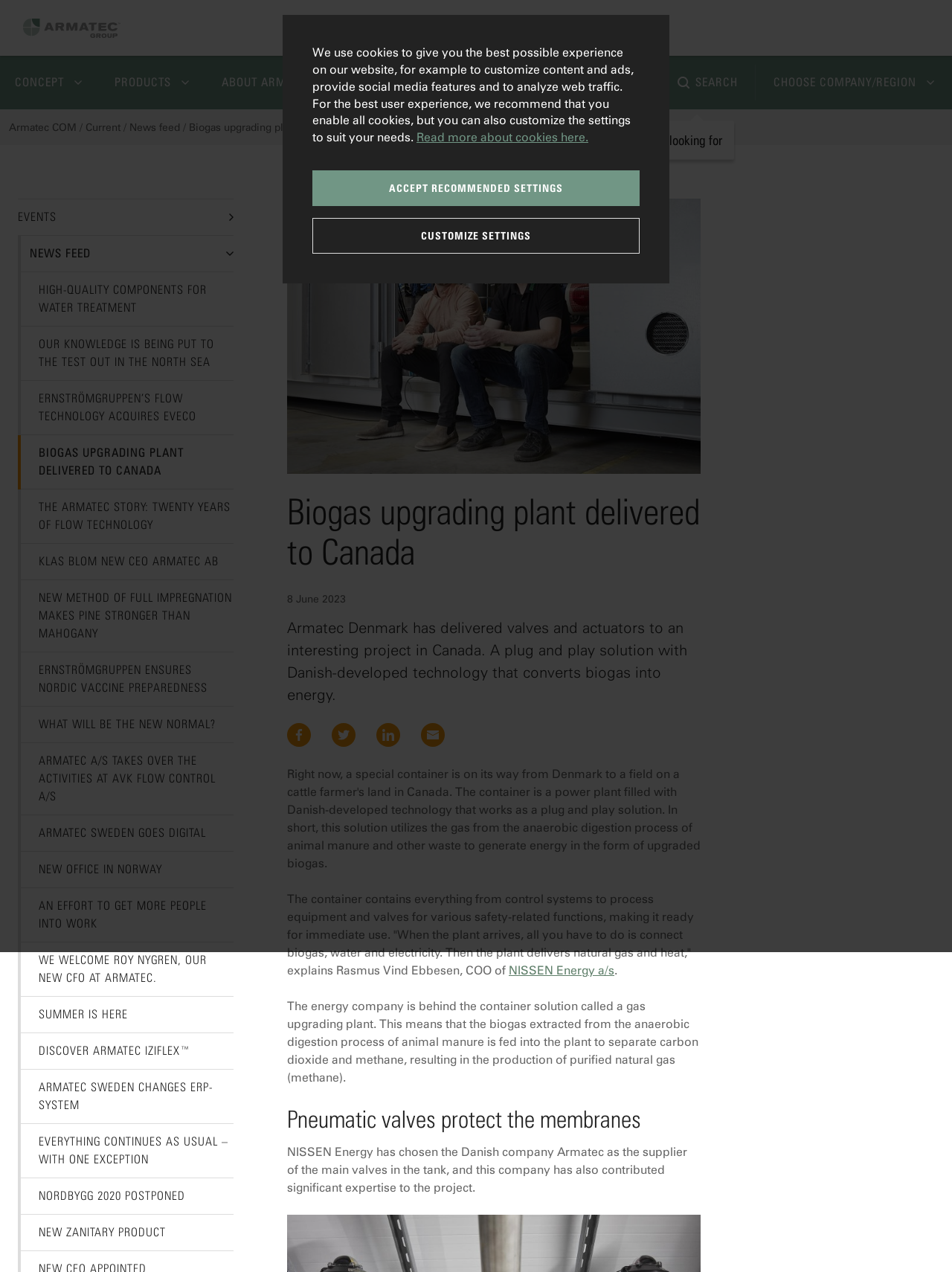Construct a comprehensive caption that outlines the webpage's structure and content.

This webpage is about Armatec COM, a company that delivers biogas upgrading plants. At the top of the page, there is a dialog box about cookies, with a button to accept recommended settings and another to customize settings. Below this, there is a navigation menu with links to "CONCEPT", "PRODUCTS", "ABOUT ARMATEC", and "OUR LOCATIONS". 

On the left side of the page, there is a logo and a link to "Armatec". Below this, there is a main navigation menu with links to "Current", "News feed", and other sub-links. 

The main content of the page is about a biogas upgrading plant delivered to Canada. There is a heading with the title of the article, followed by a time stamp indicating that it was published on June 8, 2023. The article describes how Armatec Denmark has delivered valves and actuators to a project in Canada, which converts biogas into energy. 

The article is divided into sections, with headings such as "Pneumatic valves protect the membranes". There are also links to share the article on social media platforms like Facebook, Twitter, and LinkedIn. 

On the right side of the page, there is a list of news feed links, including the current article, with titles such as "High-quality components for water treatment", "Our knowledge is being put to the test out in the North Sea", and "The Armatec story: twenty years of flow technology".